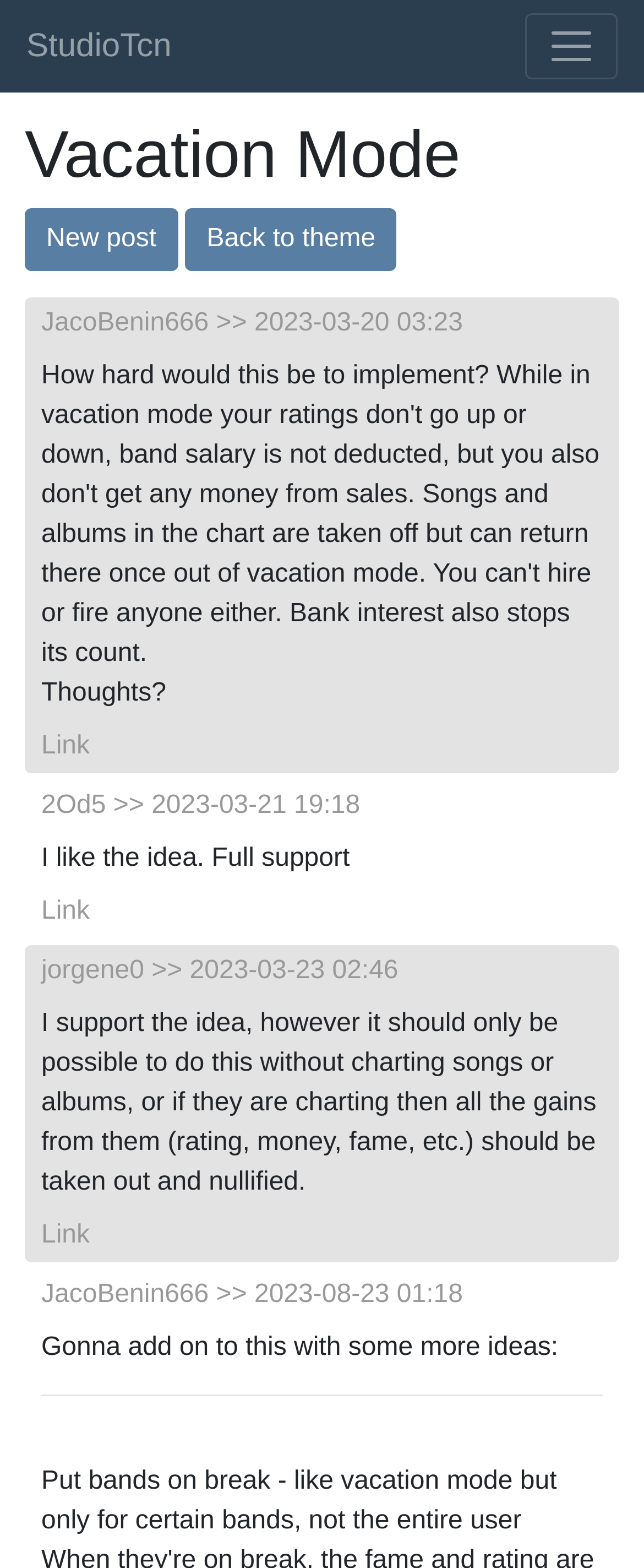Can you give a detailed response to the following question using the information from the image? How many links are in the first post?

The first post on the page has a single link element with the text 'Link', indicating that there is only one link in the post.